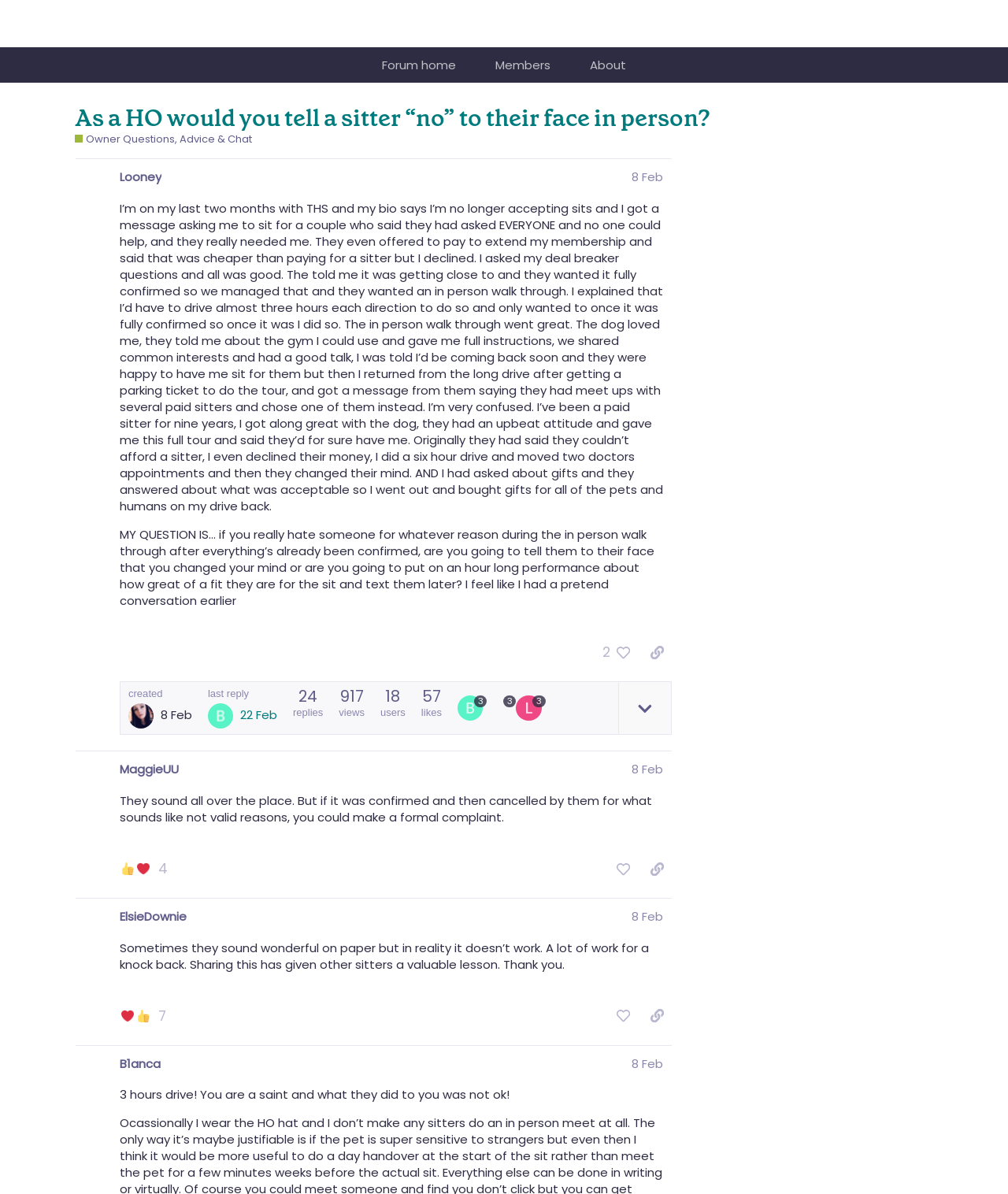Locate the bounding box coordinates of the clickable element to fulfill the following instruction: "Search in the forum". Provide the coordinates as four float numbers between 0 and 1 in the format [left, top, right, bottom].

[0.859, 0.006, 0.892, 0.034]